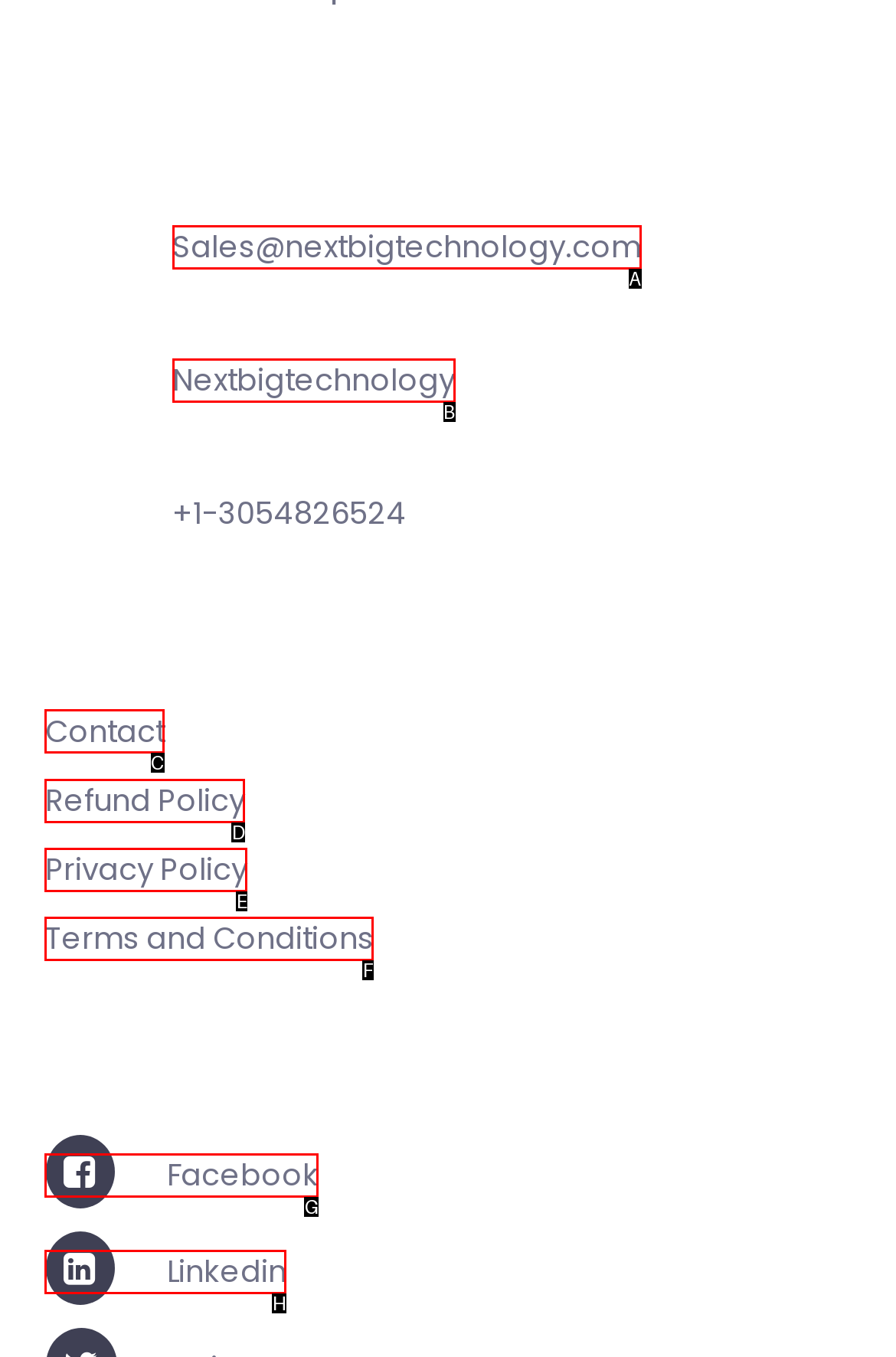Choose the HTML element you need to click to achieve the following task: View company contact information
Respond with the letter of the selected option from the given choices directly.

C